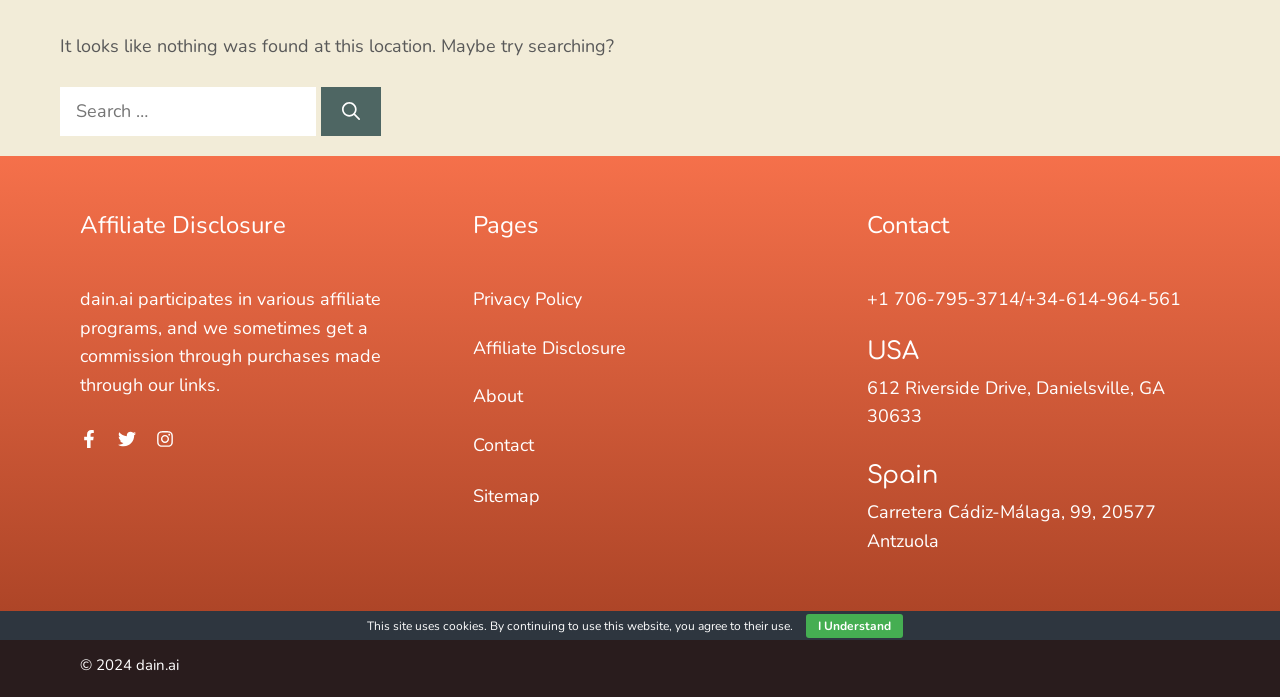Determine the bounding box coordinates of the UI element described by: "Sitemap".

[0.37, 0.694, 0.422, 0.729]